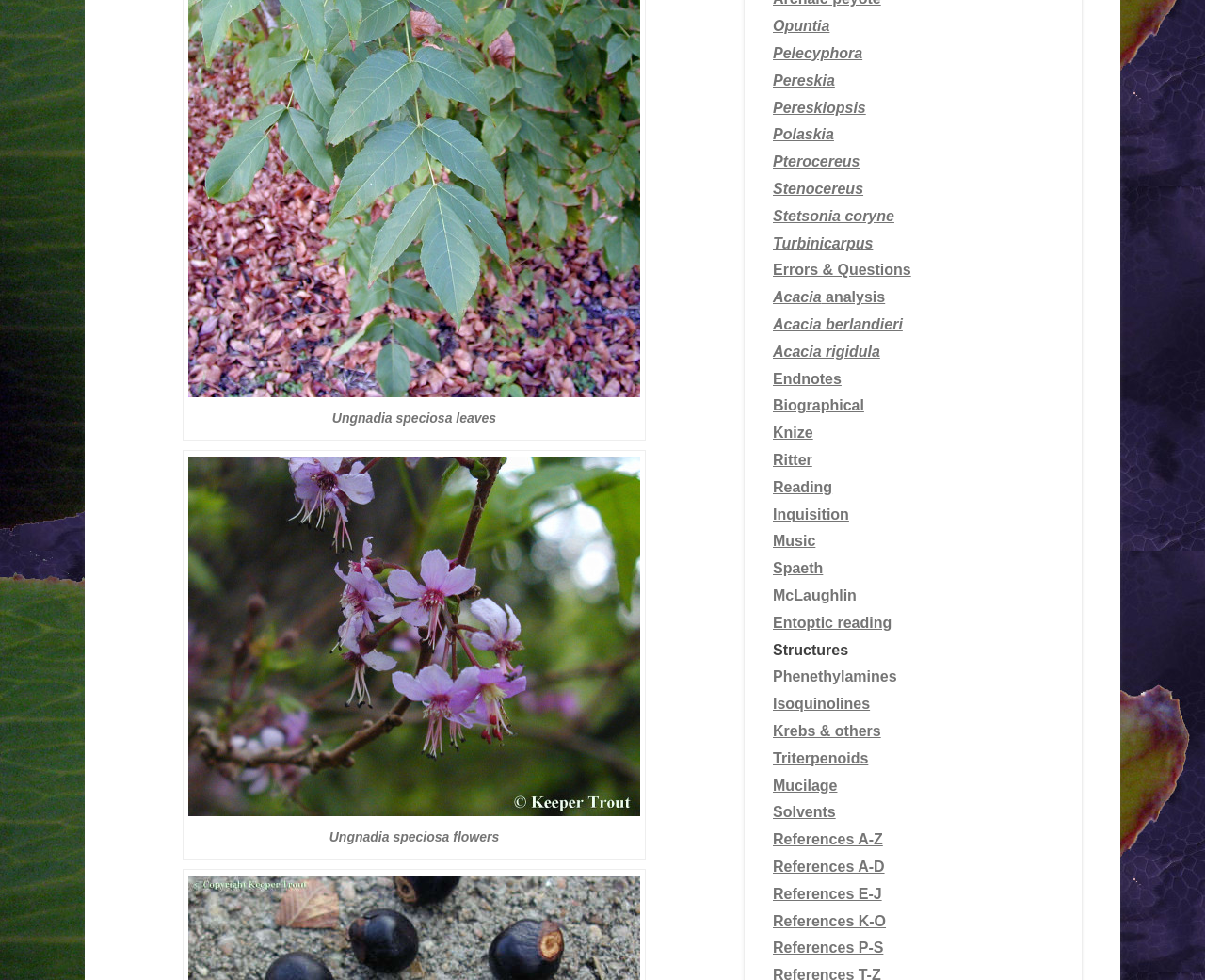What is the name of the flower in the image?
From the image, respond with a single word or phrase.

Ungnadia speciosa flowers